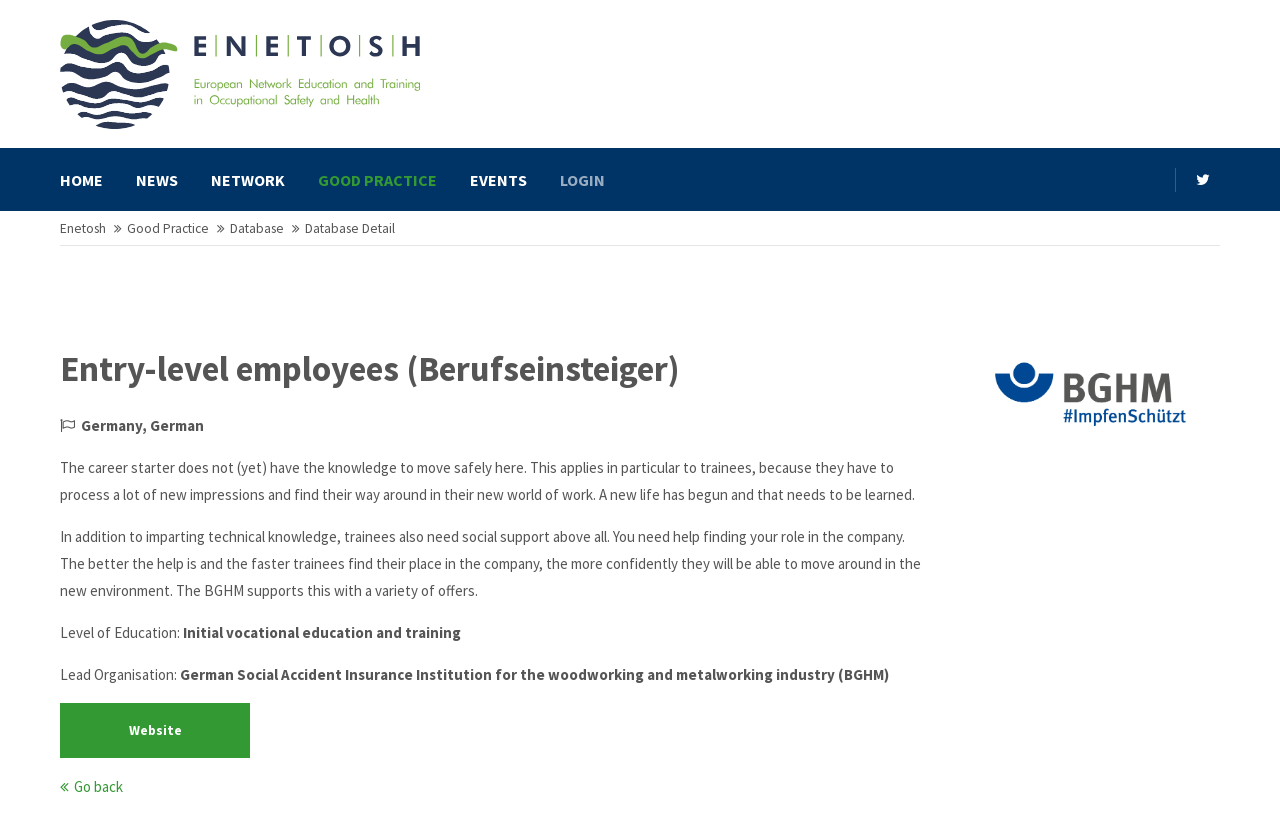Refer to the image and provide an in-depth answer to the question: 
What is the organization that supports trainees?

I read the text on the webpage and found the sentence 'The BGHM supports this with a variety of offers.' This indicates that BGHM is the organization that supports trainees.